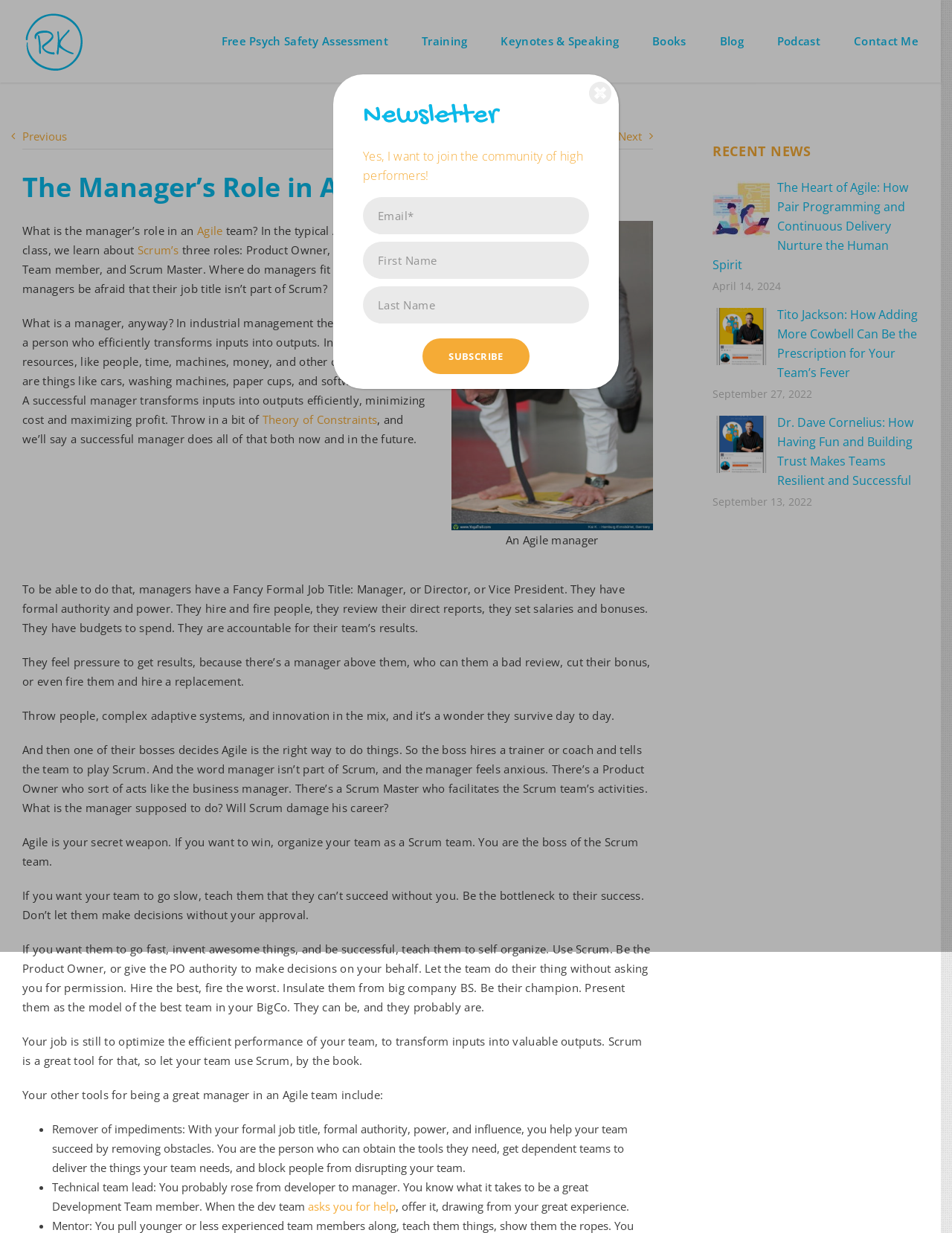What is the role of a Product Owner in Scrum?
Look at the image and construct a detailed response to the question.

The webpage mentions that 'you can give the PO authority to make decisions on your behalf', indicating that the Product Owner has a decision-making role in Scrum, potentially on behalf of the manager.